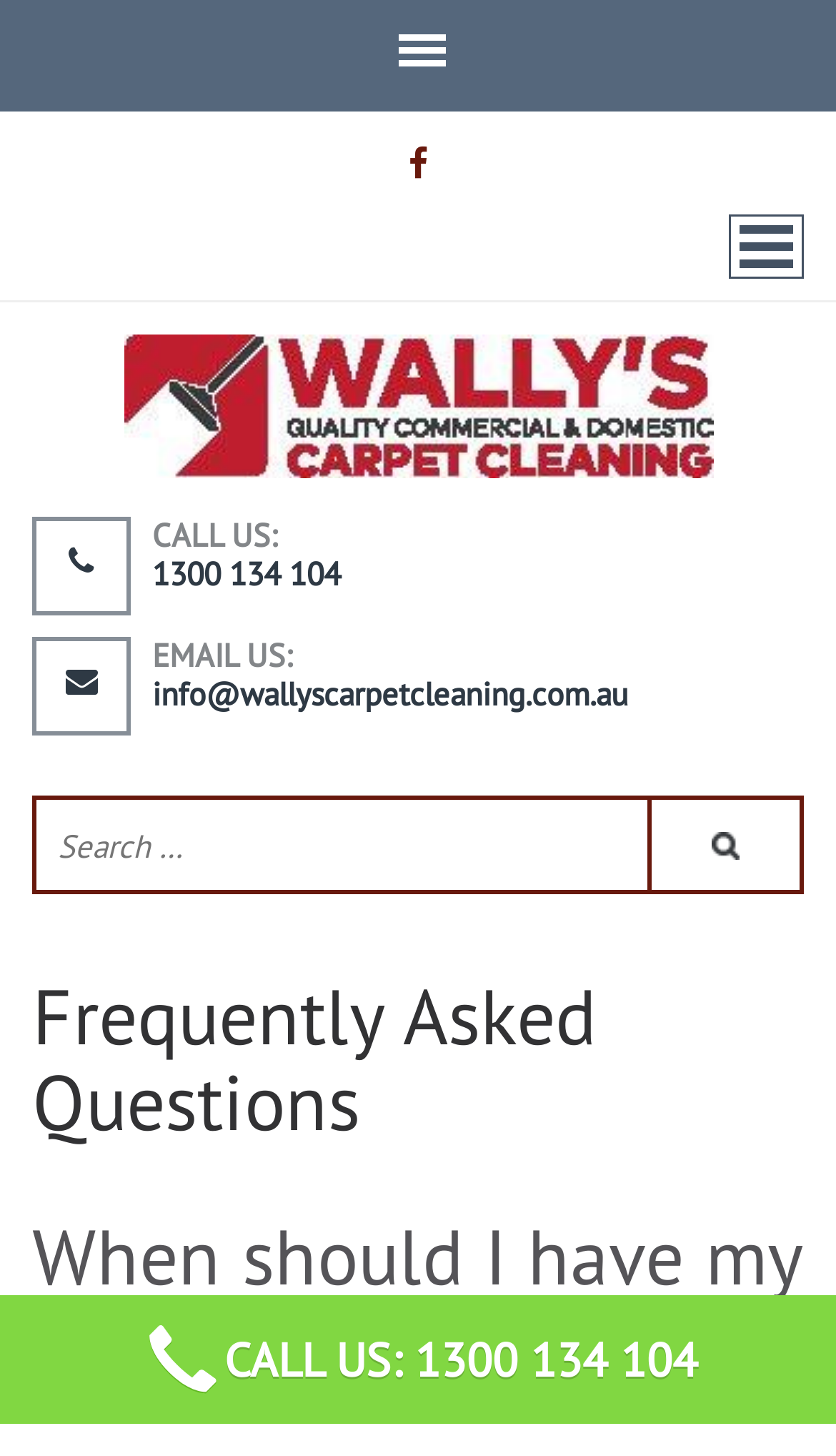Pinpoint the bounding box coordinates of the clickable element to carry out the following instruction: "Search for something."

[0.044, 0.549, 0.67, 0.611]